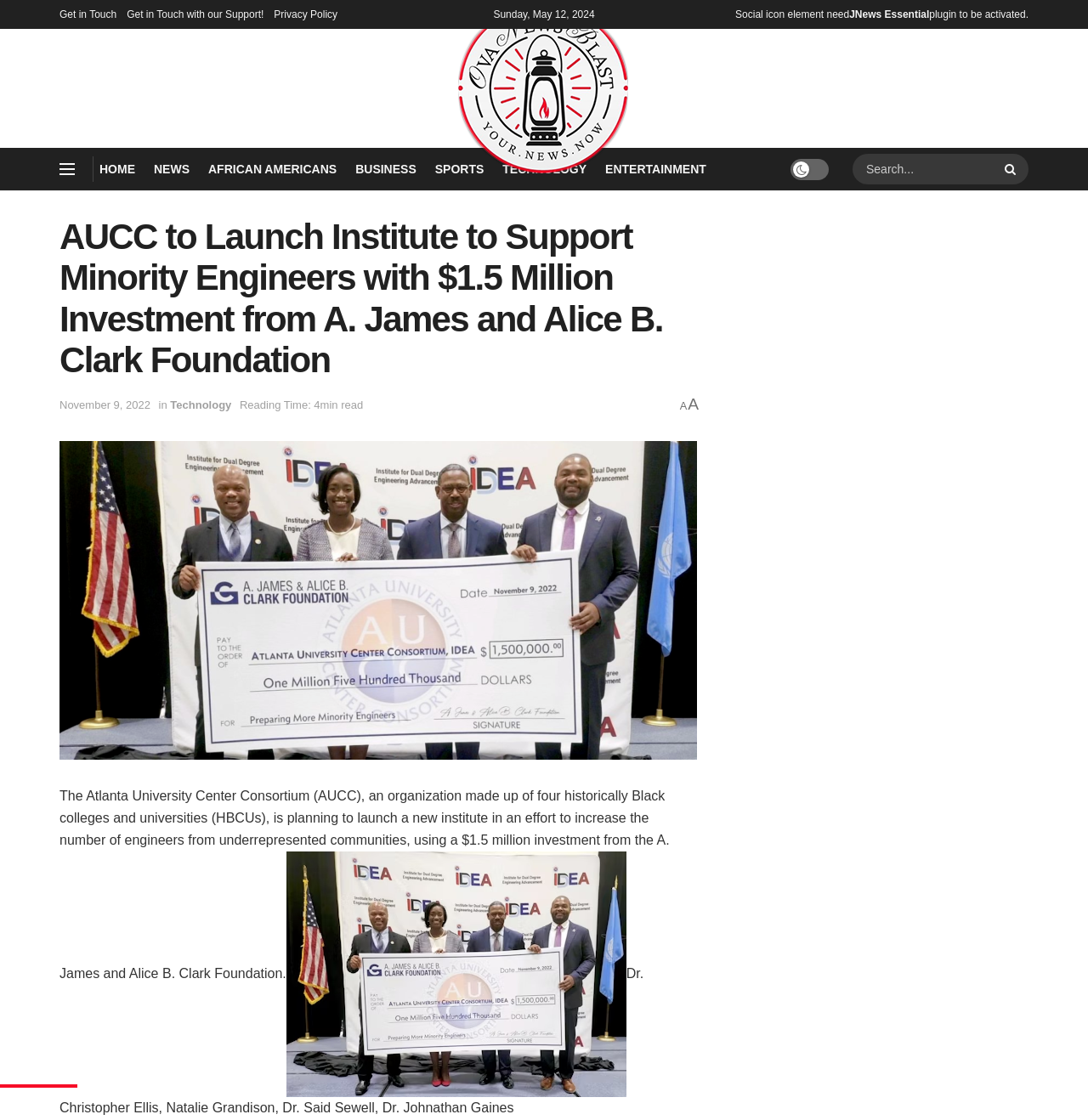Give an extensive and precise description of the webpage.

The webpage appears to be a news article from OvaNewsBlast.com. At the top, there are several links, including "Get in Touch", "Get in Touch with our Support!", and "Privacy Policy", aligned horizontally. Below these links, there is a date "Sunday, May 12, 2024" and some social media icons. 

On the left side, there is a navigation menu with links to different sections, including "HOME", "NEWS", "AFRICAN AMERICANS", "BUSINESS", "SPORTS", "TECHNOLOGY", and "ENTERTAINMENT". Next to the navigation menu, there is a search bar with a magnifying glass icon.

The main content of the webpage is an article with a heading "AUCC to Launch Institute to Support Minority Engineers with $1.5 Million Investment from A. James and Alice B. Clark Foundation". Below the heading, there is a link to the article's publication date "November 9, 2022" and a category label "Technology". The article's reading time is indicated as "4min read". 

The article's content is divided into two columns. On the left, there is an image related to the article, and on the right, there is a summary of the article, which describes the Atlanta University Center Consortium's plan to launch an institute to increase the number of engineers from underrepresented communities with a $1.5 million investment. 

Below the article's summary, there is another image, which appears to be a group photo of several individuals, including Dr. Christopher Ellis, Natalie Grandison, Dr. Said Sewell, and Dr. Johnathan Gaines.